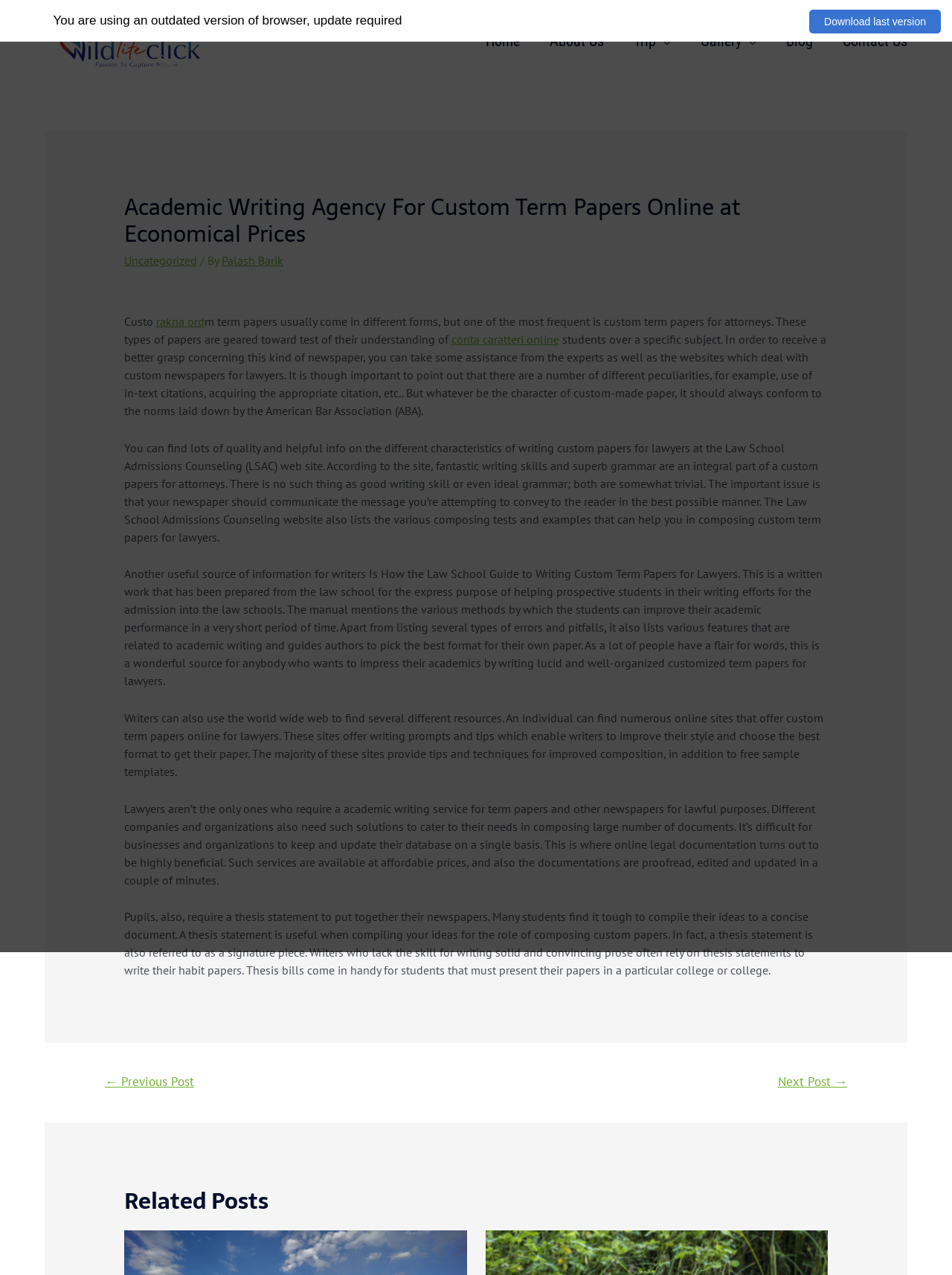Give a detailed overview of the webpage's appearance and contents.

This webpage is an academic writing agency that provides custom term papers online at economical prices. At the top left corner, there is a logo of "Wildlifeclick" with a link to the website's homepage. Next to the logo, there is a navigation menu with links to "Home", "About Us", "Trip", "Gallery", "Blog", and "Contact Us".

Below the navigation menu, there is a main article section that takes up most of the webpage. The article's title is "Academic Writing Agency For Custom Term Papers Online at Economical Prices". The article discusses the importance of custom term papers for attorneys, highlighting their unique characteristics, such as the use of in-text citations and proper citation. It also provides tips and resources for writers, including the Law School Admissions Counseling (LSAC) website and the Law School Guide to Writing Custom Term Papers for Lawyers.

The article is divided into several paragraphs, each discussing a specific aspect of custom term papers for lawyers. There are also links to external resources, such as "conta caratteri online", and internal links to other articles on the website.

At the bottom of the article, there is a navigation section for posts, with links to previous and next posts. Below that, there is a section for related posts. 

At the top right corner of the webpage, there is a warning message that the user is using an outdated version of their browser and needs to update it. Next to the warning message, there is a button to download the latest version of the browser.